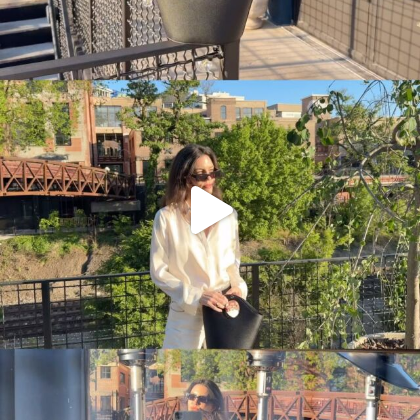What is the setting of the scene?
Refer to the screenshot and answer in one word or phrase.

Urban area with greenery